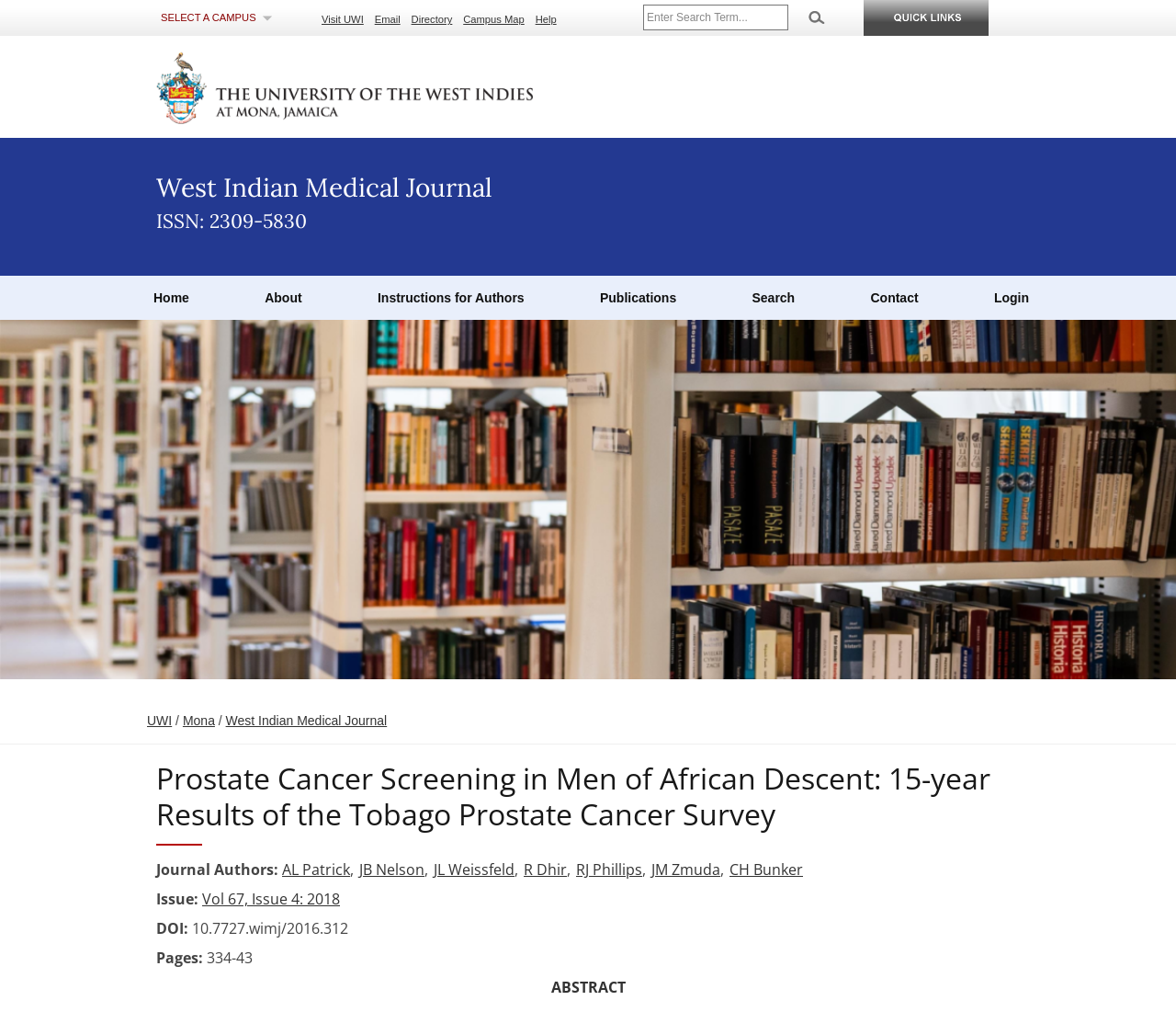Determine the bounding box coordinates of the clickable region to carry out the instruction: "Read the abstract".

[0.468, 0.955, 0.532, 0.975]